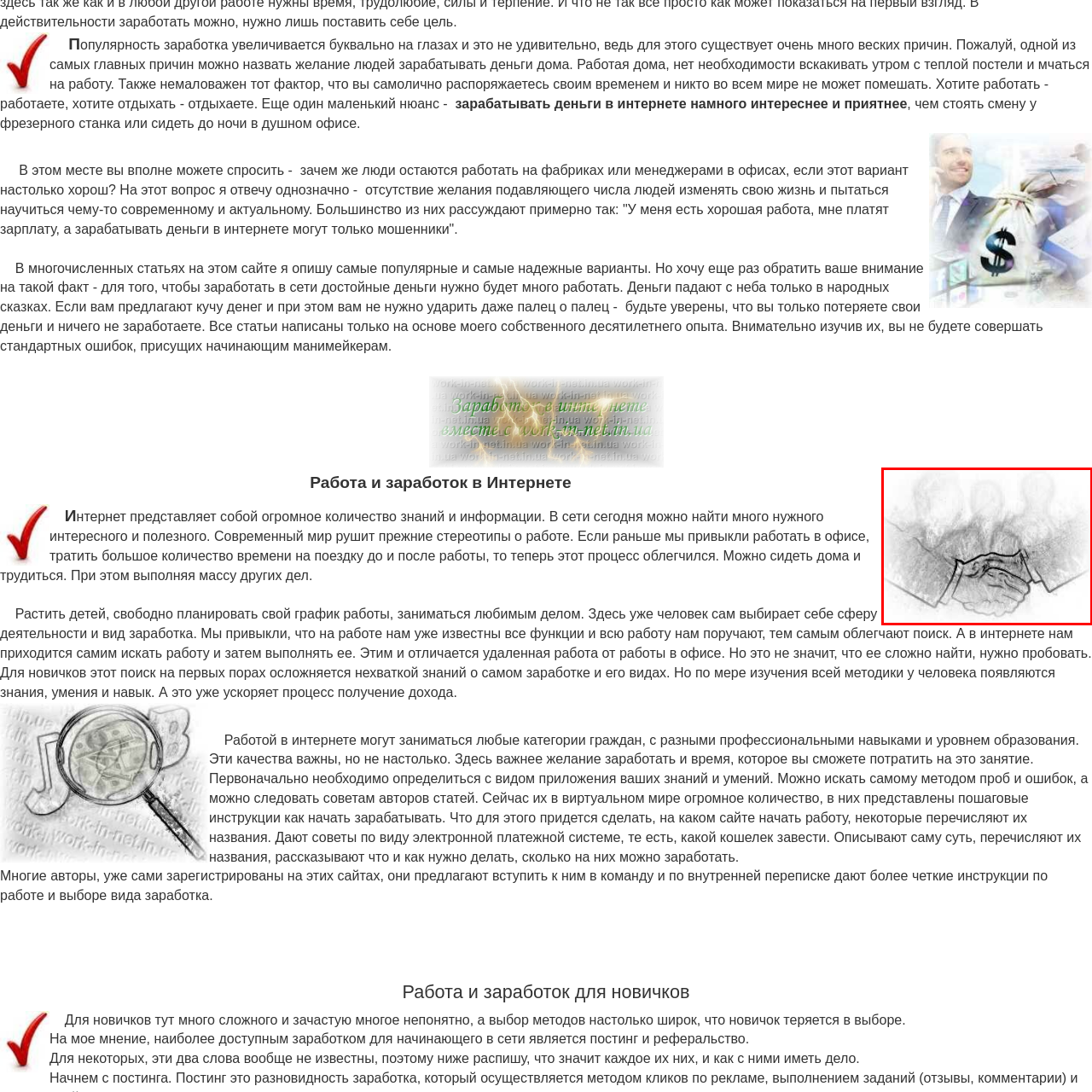Pay attention to the image highlighted by the red border, What is the shift towards in work arrangements? Please give a one-word or short phrase answer.

Flexible work arrangements